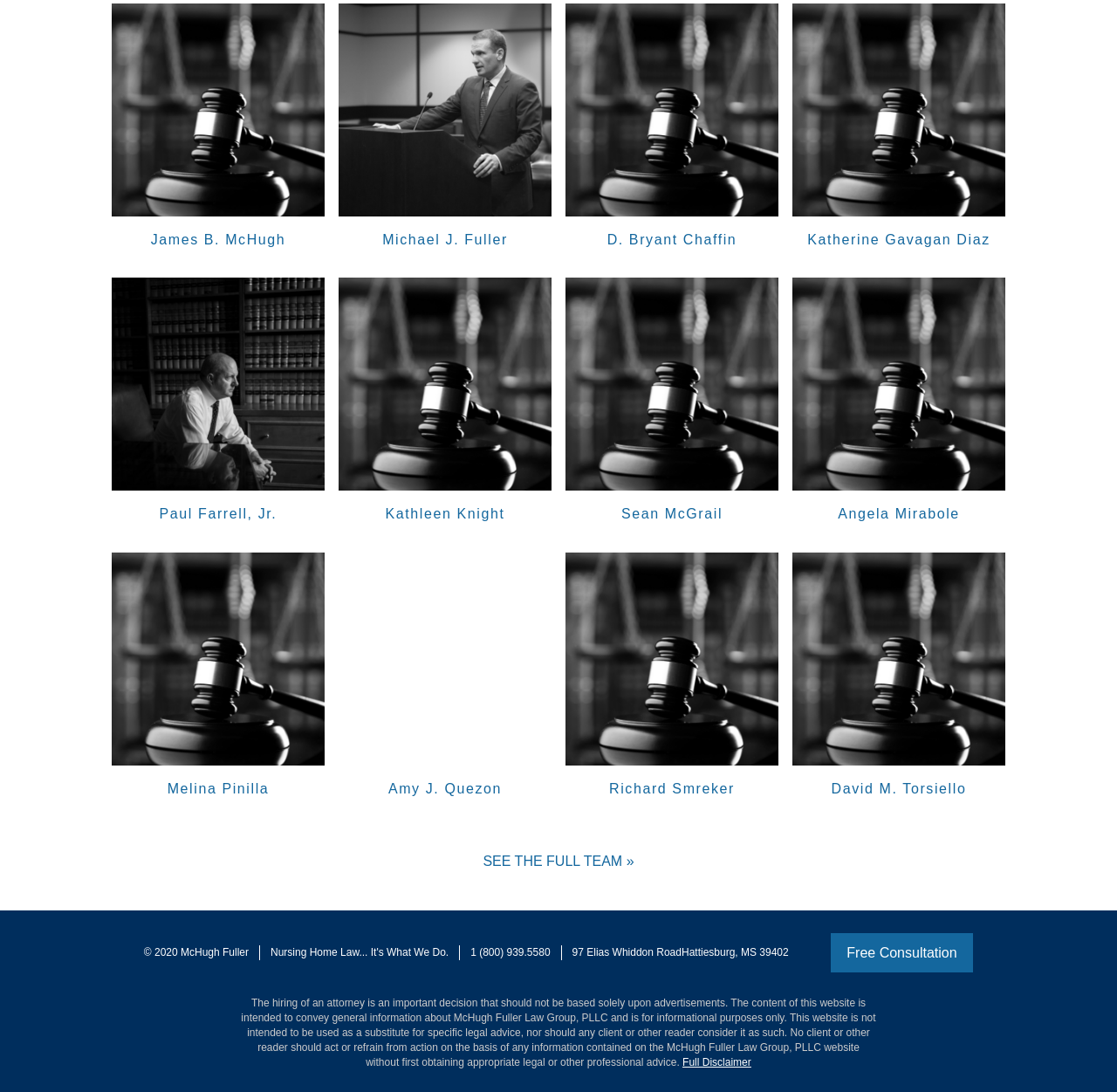Determine the bounding box coordinates of the clickable region to execute the instruction: "Click on 'Full Disclaimer'". The coordinates should be four float numbers between 0 and 1, denoted as [left, top, right, bottom].

[0.611, 0.967, 0.672, 0.978]